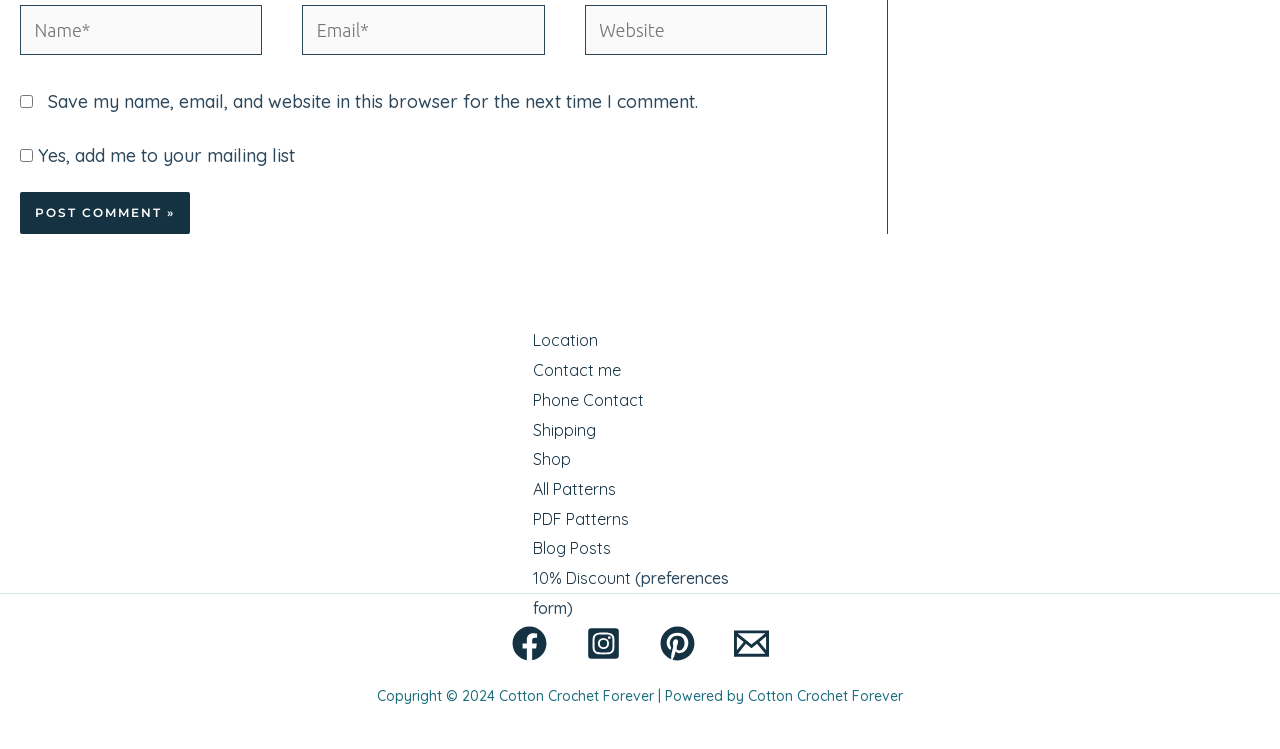What is the purpose of the checkbox at the top?
Based on the visual details in the image, please answer the question thoroughly.

The checkbox at the top is labeled 'Save my name, email, and website in this browser for the next time I comment.' This suggests that its purpose is to save the user's comment information for future use.